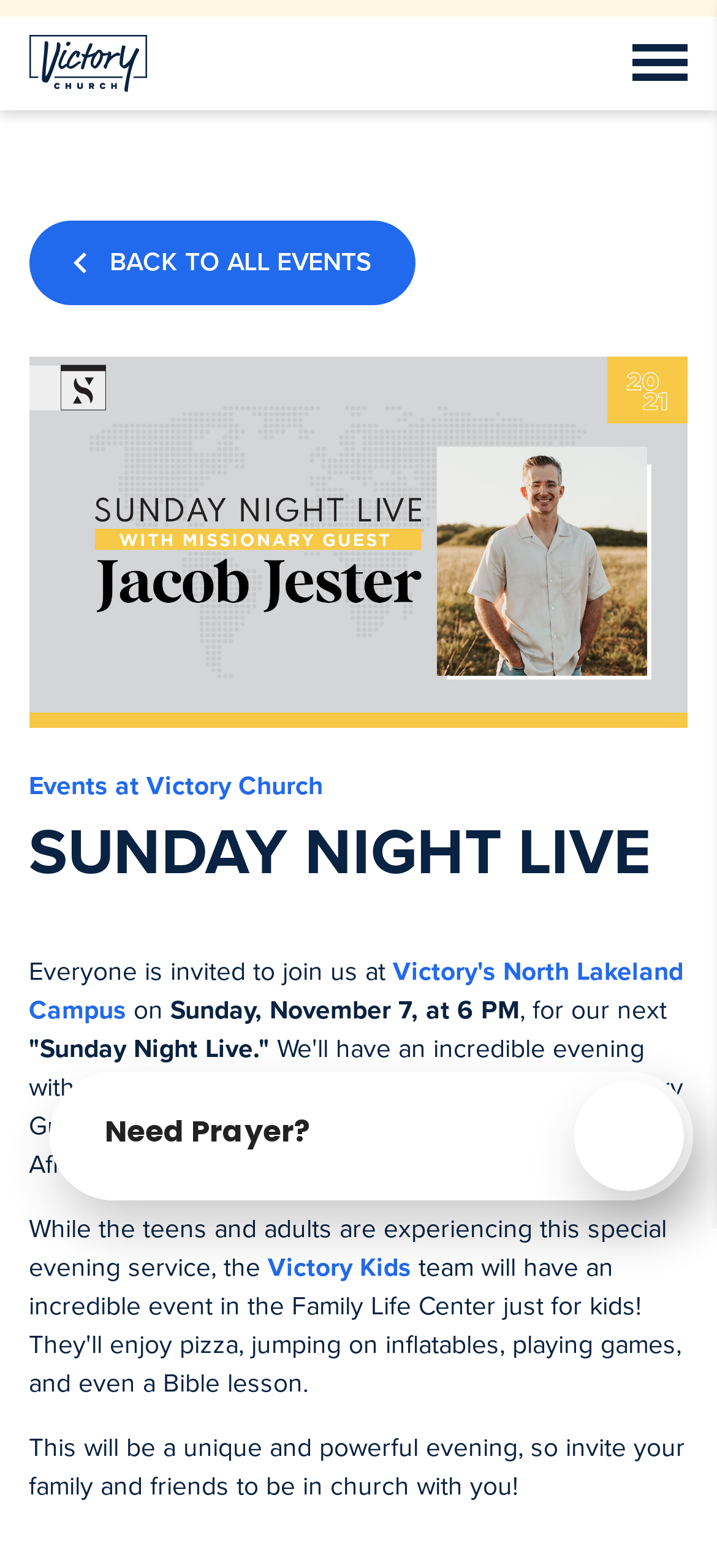Who is the guest speaker?
Refer to the image and provide a thorough answer to the question.

The guest speaker is 'Missionary Jacob Jester' as mentioned in the text '...a challenging message from Missionary Guest Jacob Jester...' on the webpage.